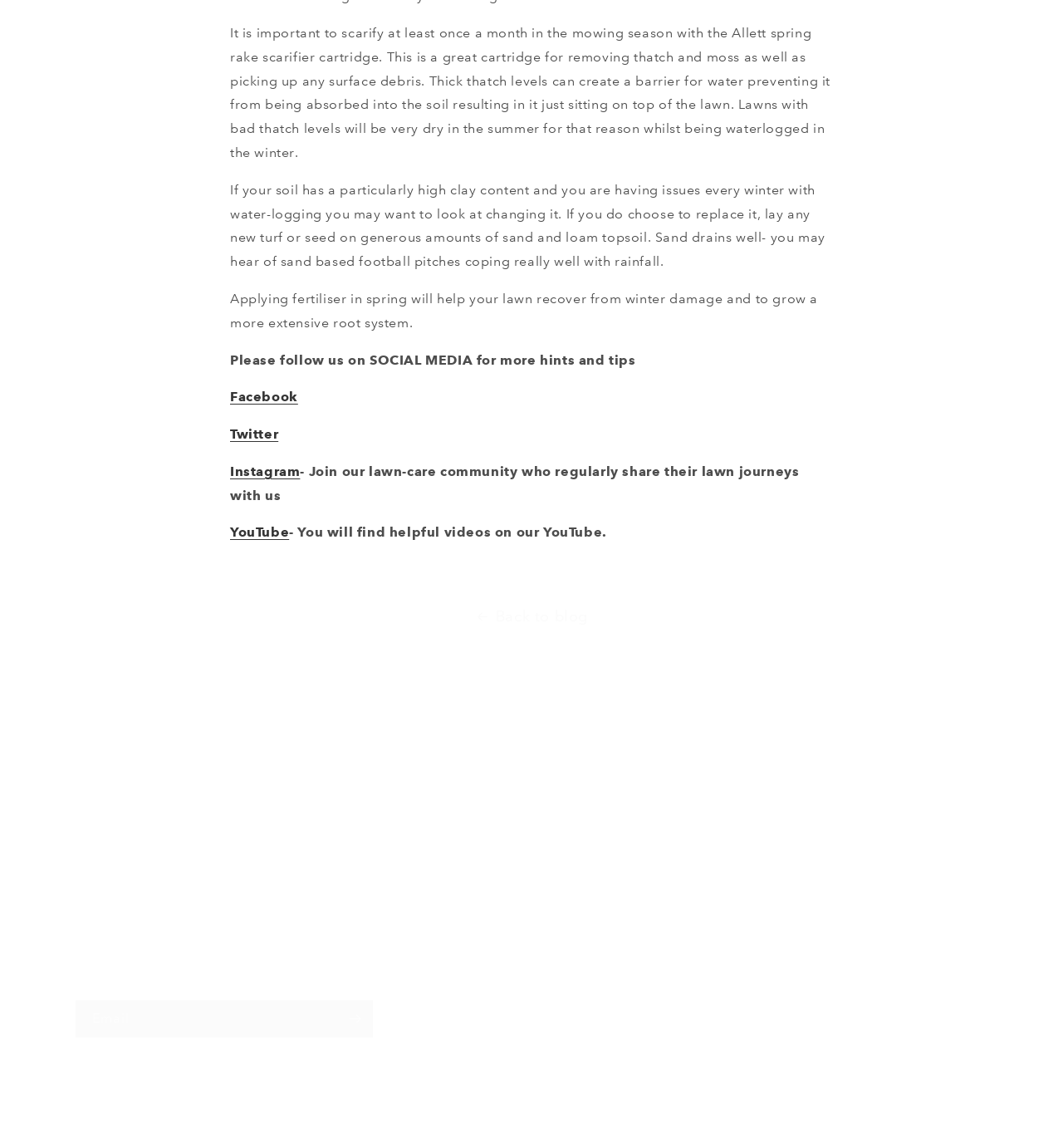What is the purpose of scarifying a lawn?
Give a detailed response to the question by analyzing the screenshot.

According to the text, scarifying a lawn at least once a month in the mowing season with the Allett spring rake scarifier cartridge is important to remove thatch and moss, as well as pick up any surface debris. This helps to prevent water from sitting on top of the lawn and promotes healthy growth.